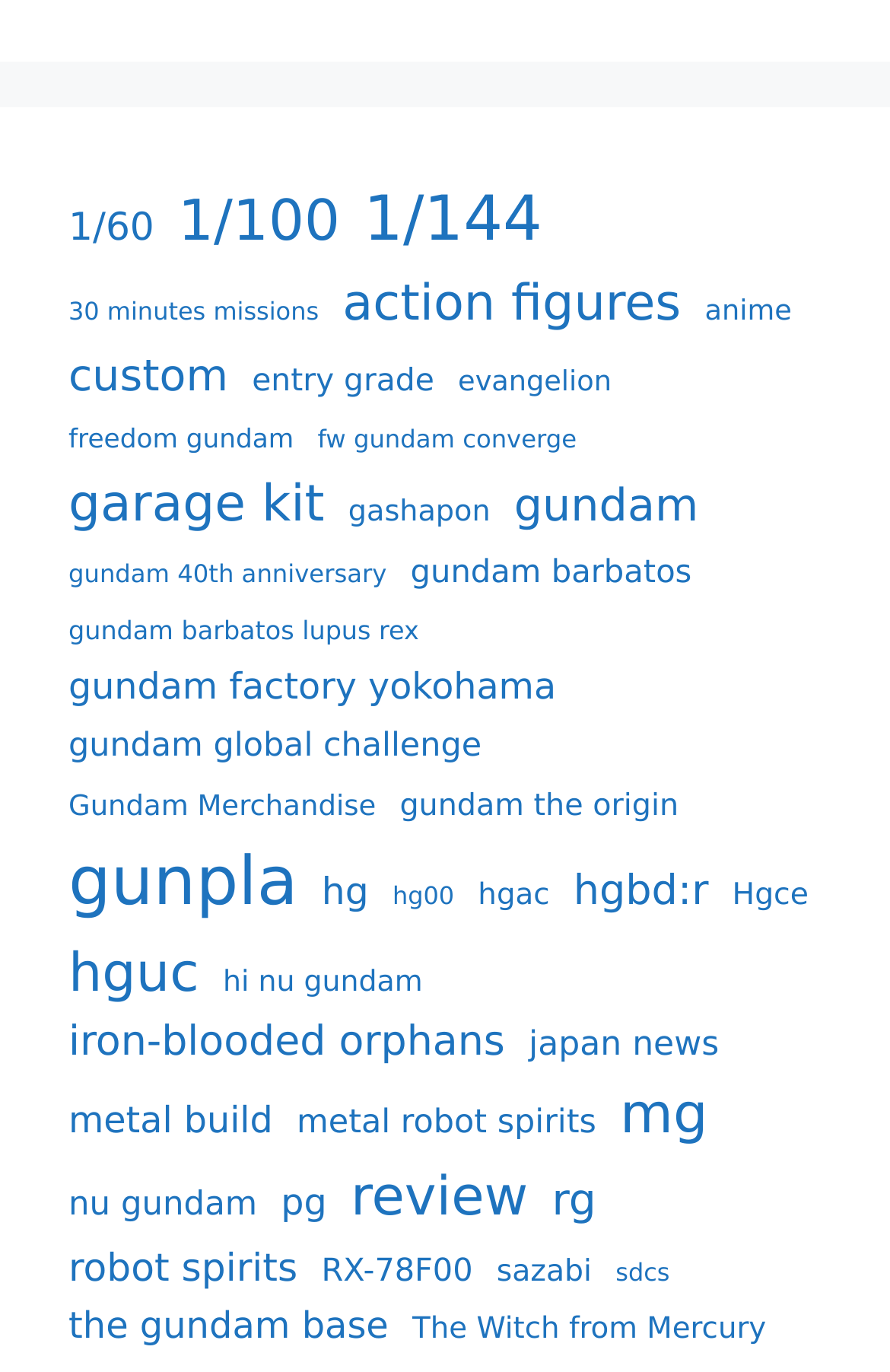What is the second category from the top?
Please provide a comprehensive answer to the question based on the webpage screenshot.

By analyzing the bounding box coordinates, I determined that the second category from the top is '1/100 (662 items)', which has a y1 coordinate of 0.132.